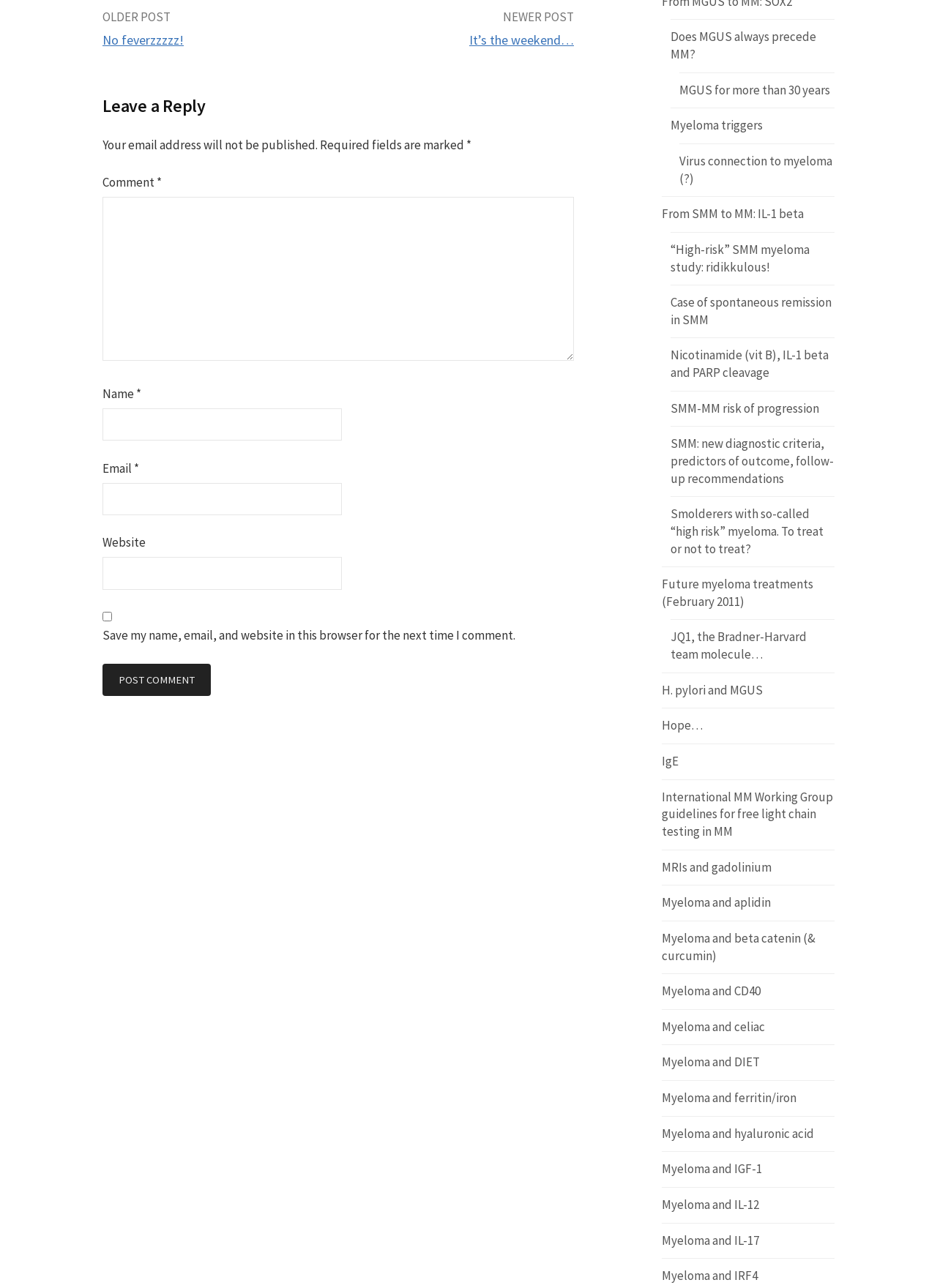Provide a brief response to the question below using a single word or phrase: 
What is required to leave a comment?

Name, email, and comment